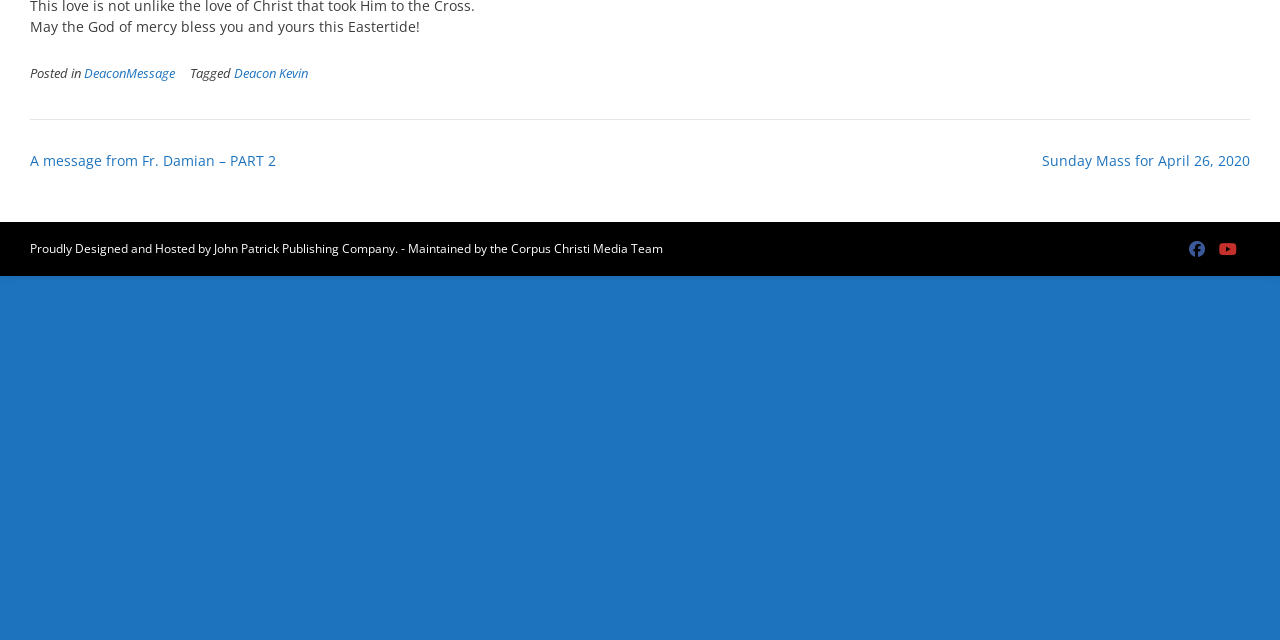Provide the bounding box coordinates of the HTML element described as: "DeaconMessage". The bounding box coordinates should be four float numbers between 0 and 1, i.e., [left, top, right, bottom].

[0.066, 0.102, 0.137, 0.129]